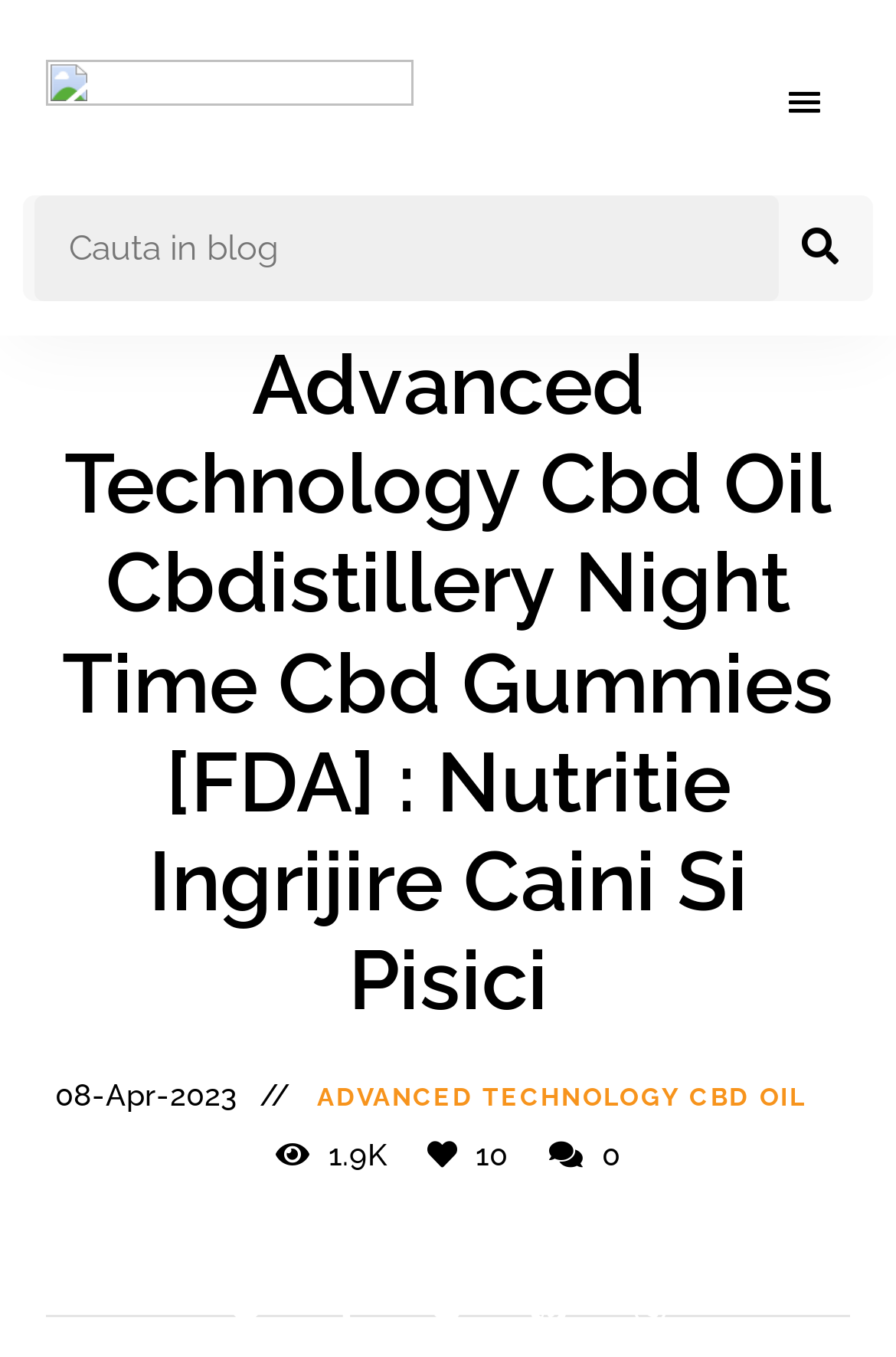Is there a menu button on the top-right corner?
Give a one-word or short phrase answer based on the image.

Yes